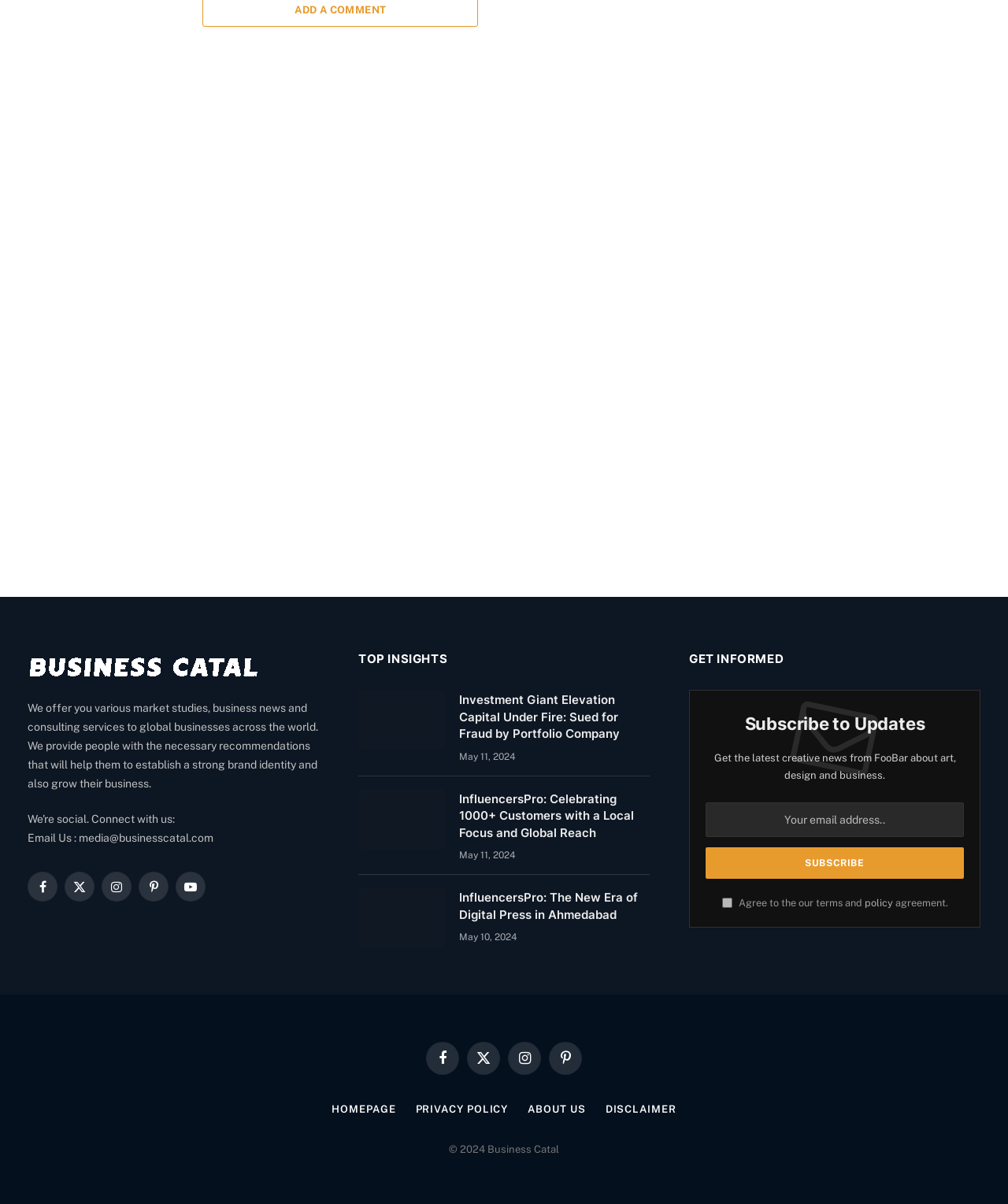Locate the bounding box coordinates of the area to click to fulfill this instruction: "Subscribe to updates". The bounding box should be presented as four float numbers between 0 and 1, in the order [left, top, right, bottom].

[0.7, 0.703, 0.956, 0.73]